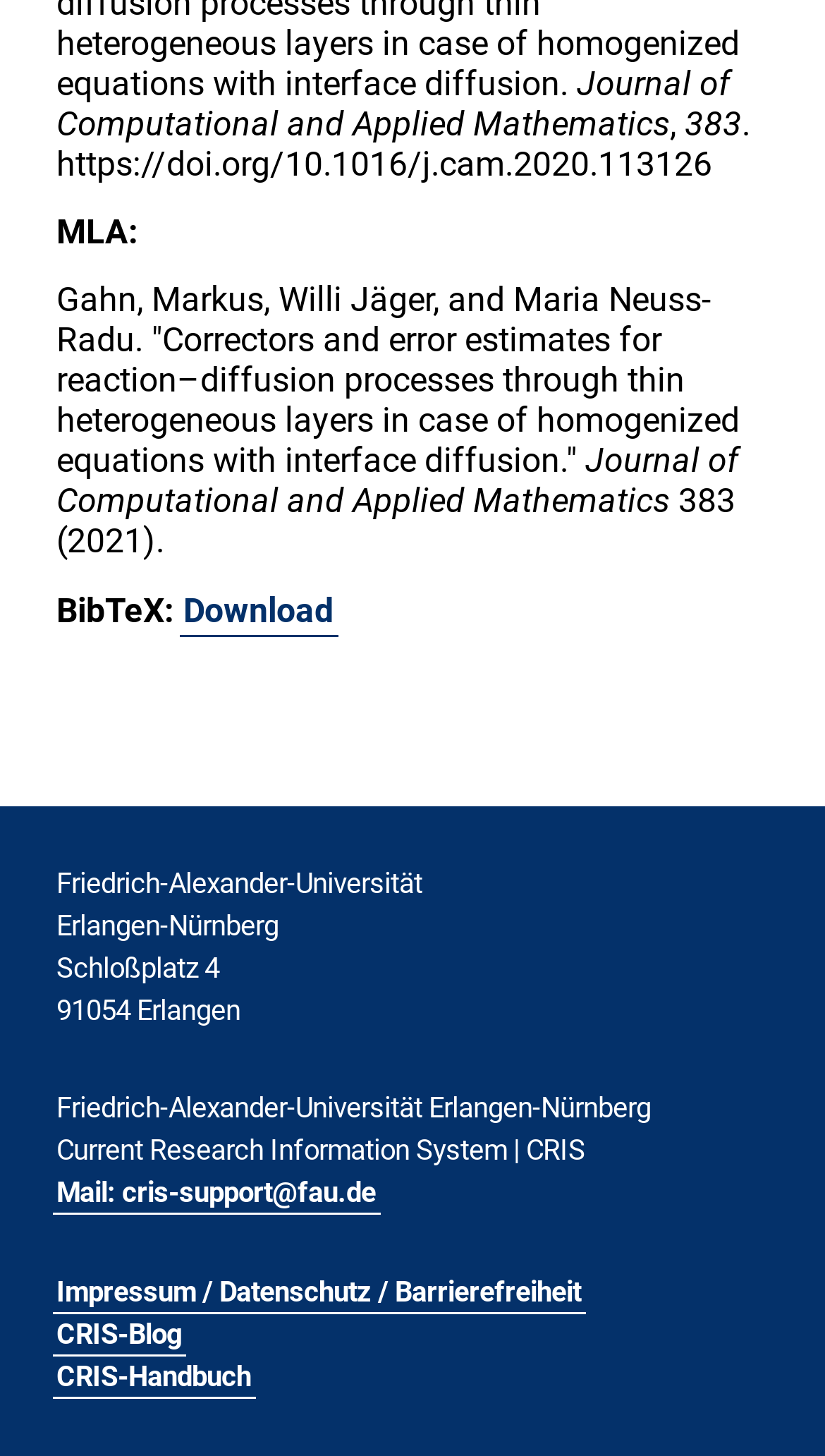Answer the following in one word or a short phrase: 
Who are the authors of the article?

Gahn, Jäger, Neuss-Radu